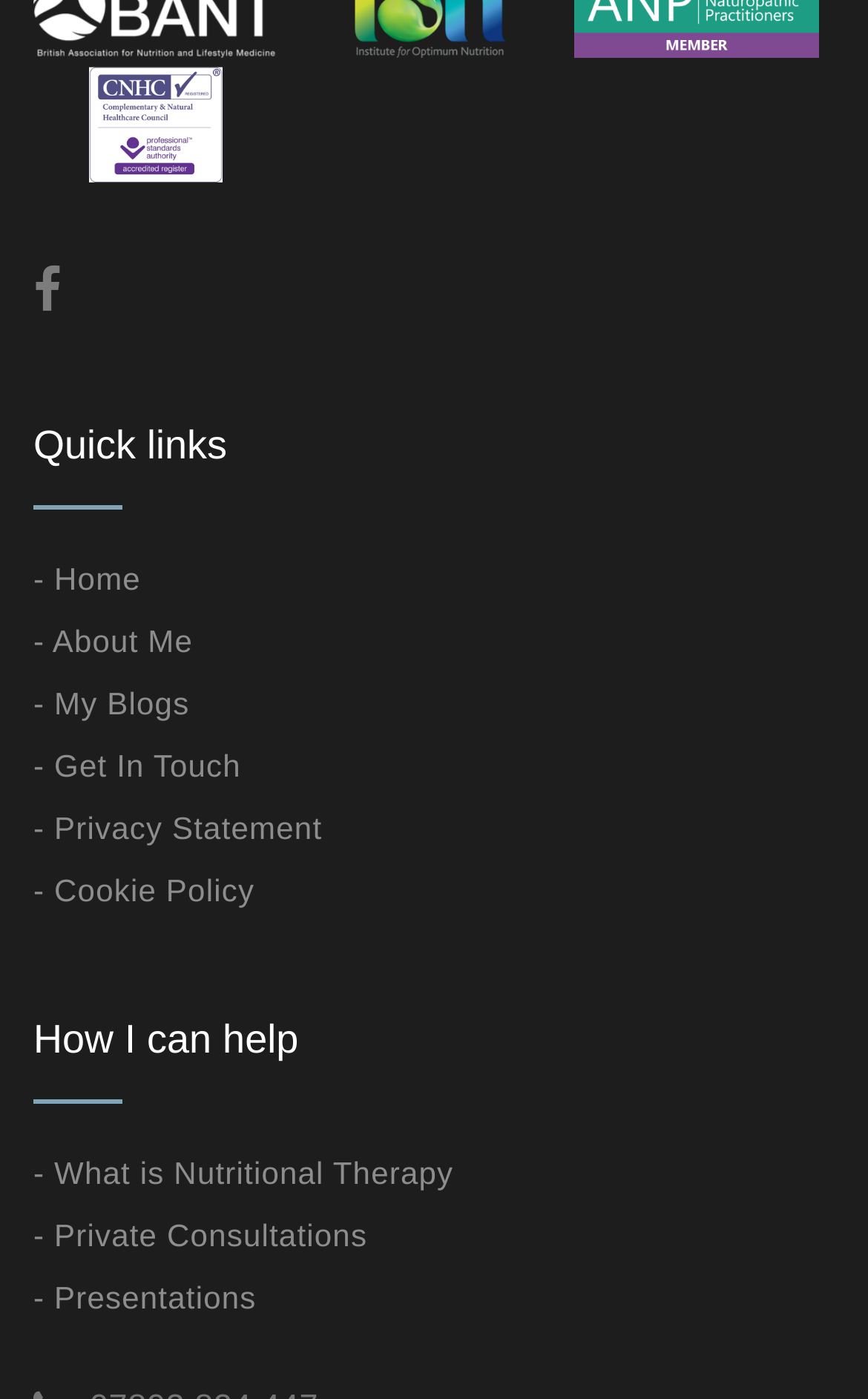Use a single word or phrase to answer the question:
How many links are under 'Quick links'?

5